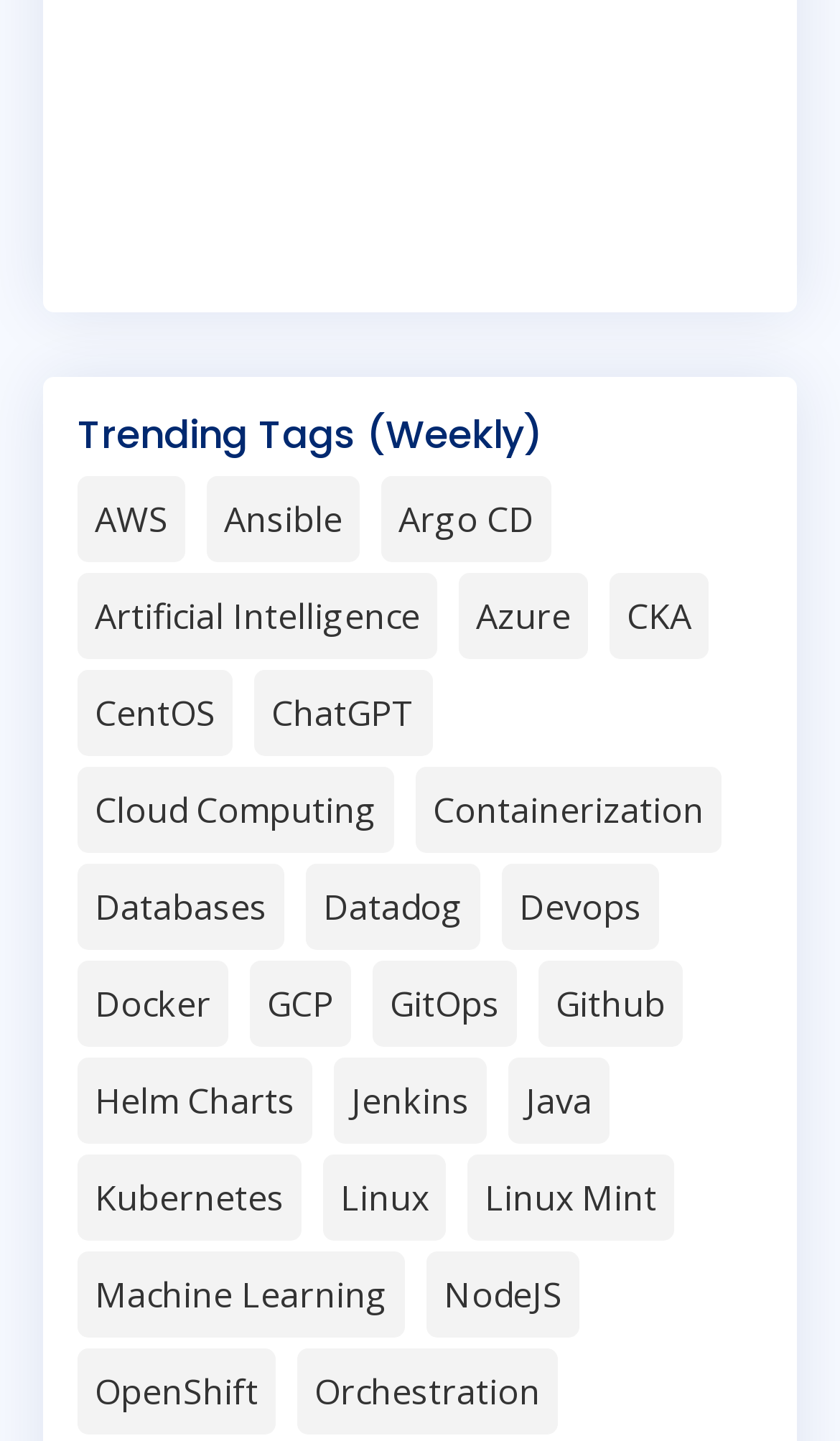Using the given element description, provide the bounding box coordinates (top-left x, top-left y, bottom-right x, bottom-right y) for the corresponding UI element in the screenshot: Linux Mint

[0.556, 0.801, 0.803, 0.861]